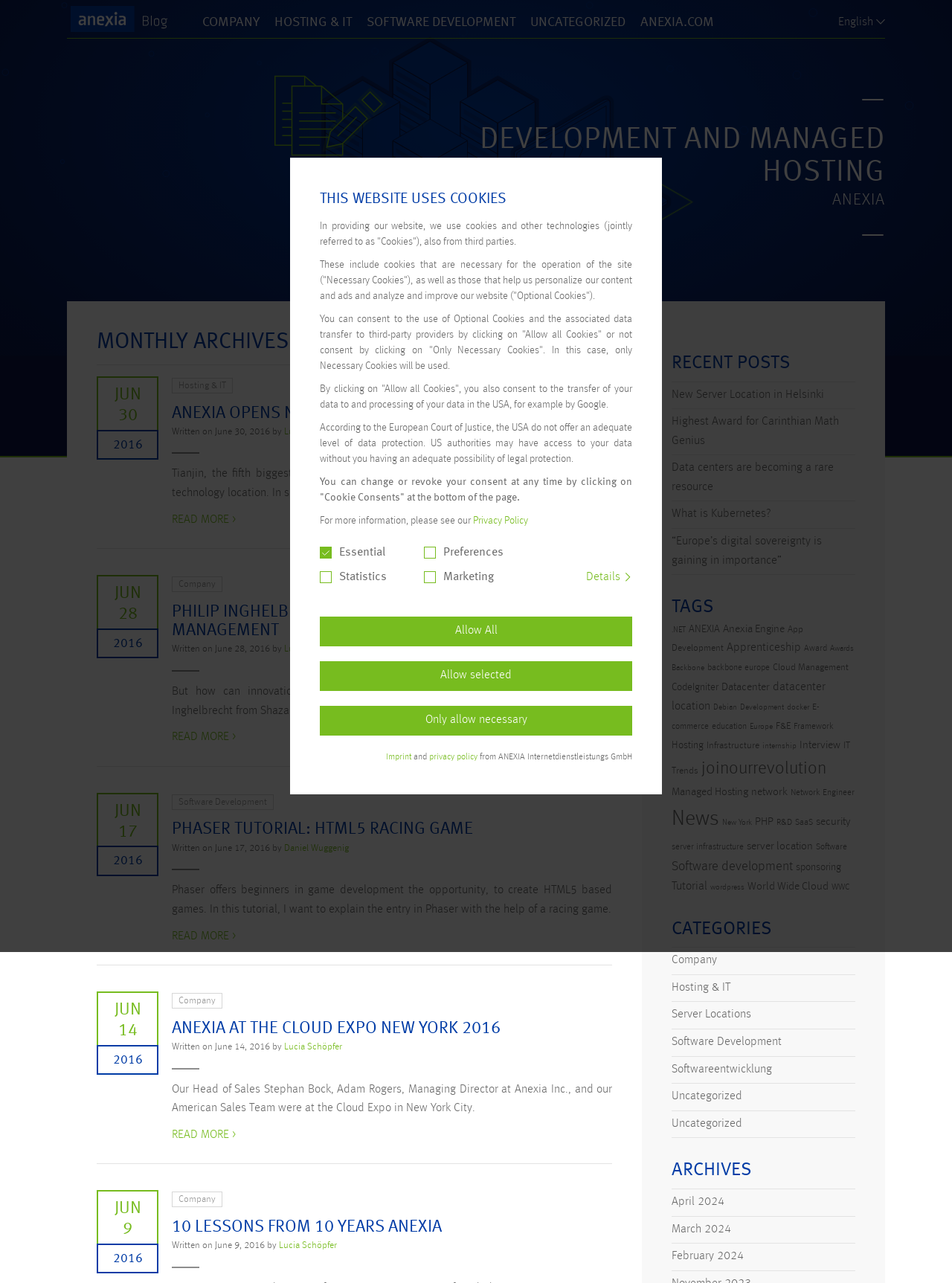Please identify the bounding box coordinates of the element on the webpage that should be clicked to follow this instruction: "Read the article '10 LESSONS FROM 10 YEARS ANEXIA'". The bounding box coordinates should be given as four float numbers between 0 and 1, formatted as [left, top, right, bottom].

[0.181, 0.95, 0.464, 0.963]